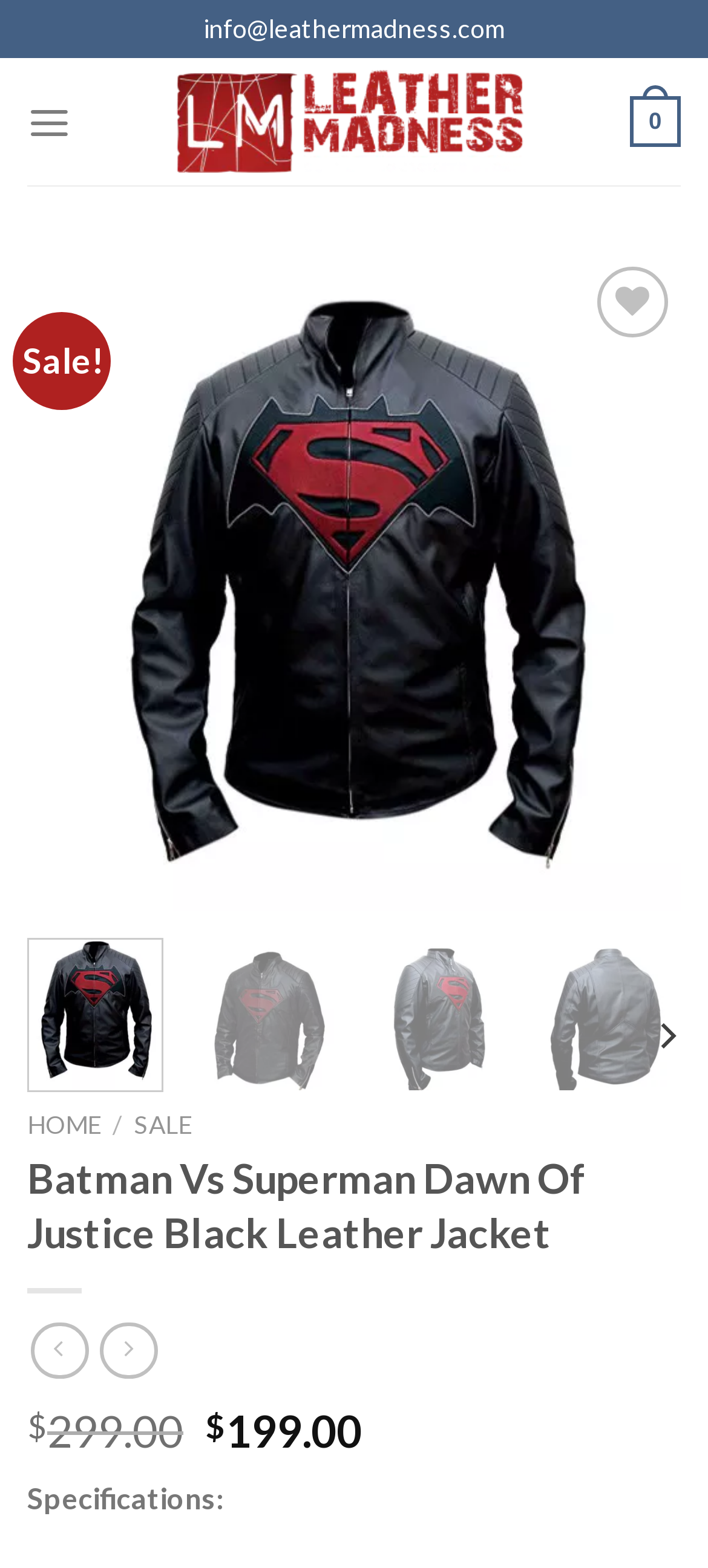Generate an in-depth caption that captures all aspects of the webpage.

This webpage is about a premium leather jacket, specifically the "Batman Vs Superman Dawn Of Justice Black Leather Jacket". At the top left corner, there is a link to the website's email address "info@leathermadness.com" and a logo of "Leather Madness" with a link to the website's homepage. Next to the logo, there is a menu link. On the top right corner, there is a link with a number "0" and a wishlist button.

Below the top section, there is a large image of the leather jacket, taking up most of the width of the page. Above the image, there is a "Sale!" notification. Below the image, there are previous and next buttons, allowing users to navigate through different views of the jacket.

On the left side of the page, there are links to navigate to the homepage, sale page, and other sections of the website. The main content of the page is the product description, which is headed by the title "Batman Vs Superman Dawn Of Justice Black Leather Jacket". Below the title, there are social media links and a section displaying the price of the jacket, "$199.00". Finally, there is a "Specifications" section at the bottom of the page.